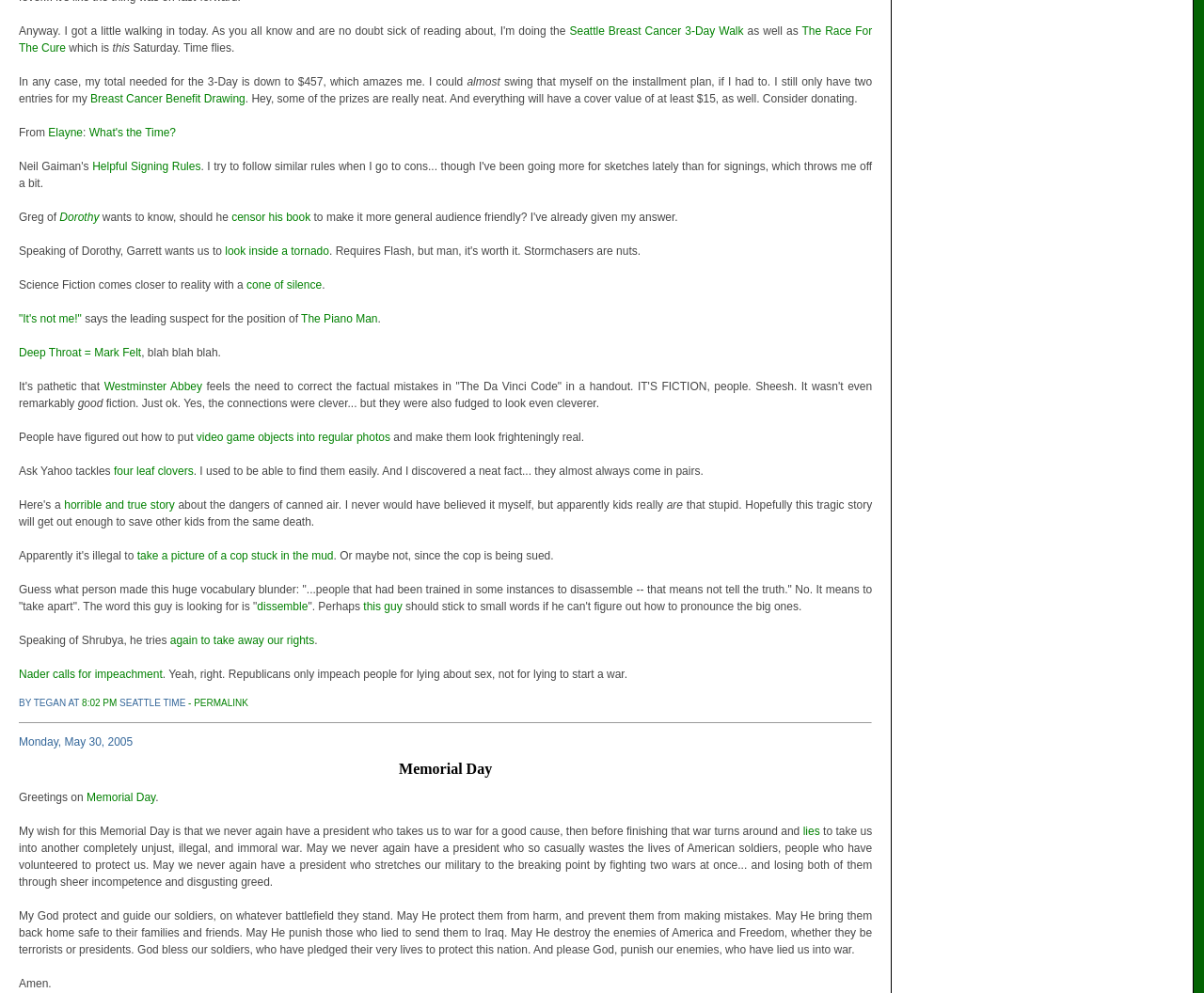Using the provided element description "this guy", determine the bounding box coordinates of the UI element.

[0.302, 0.604, 0.334, 0.617]